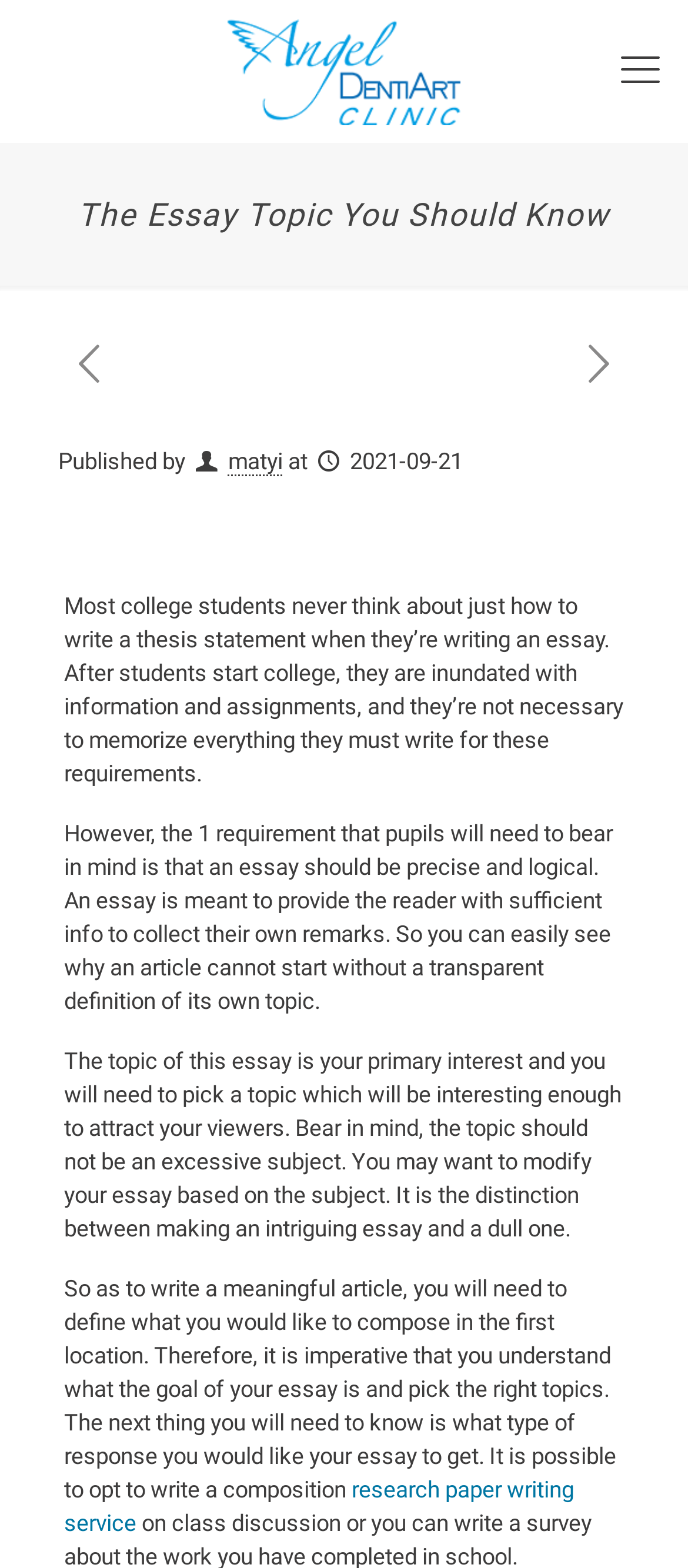What is the purpose of an essay?
Offer a detailed and exhaustive answer to the question.

According to the webpage, an essay is meant to provide the reader with sufficient information to collect their own remarks, which implies that the purpose of an essay is to provide information to the readers.